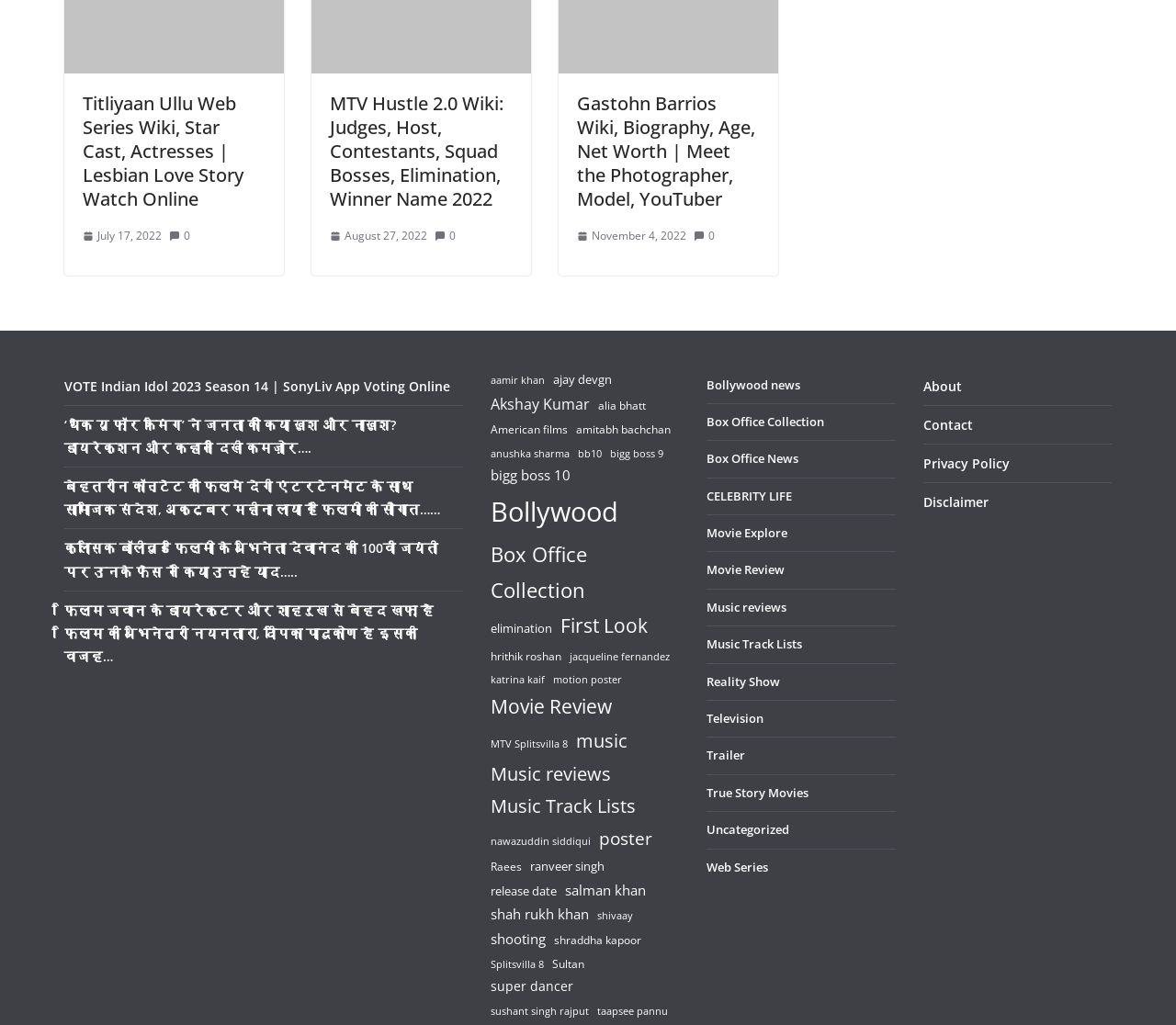Highlight the bounding box coordinates of the element that should be clicked to carry out the following instruction: "Read the article about Gastohn Barrios Wiki". The coordinates must be given as four float numbers ranging from 0 to 1, i.e., [left, top, right, bottom].

[0.491, 0.089, 0.642, 0.206]